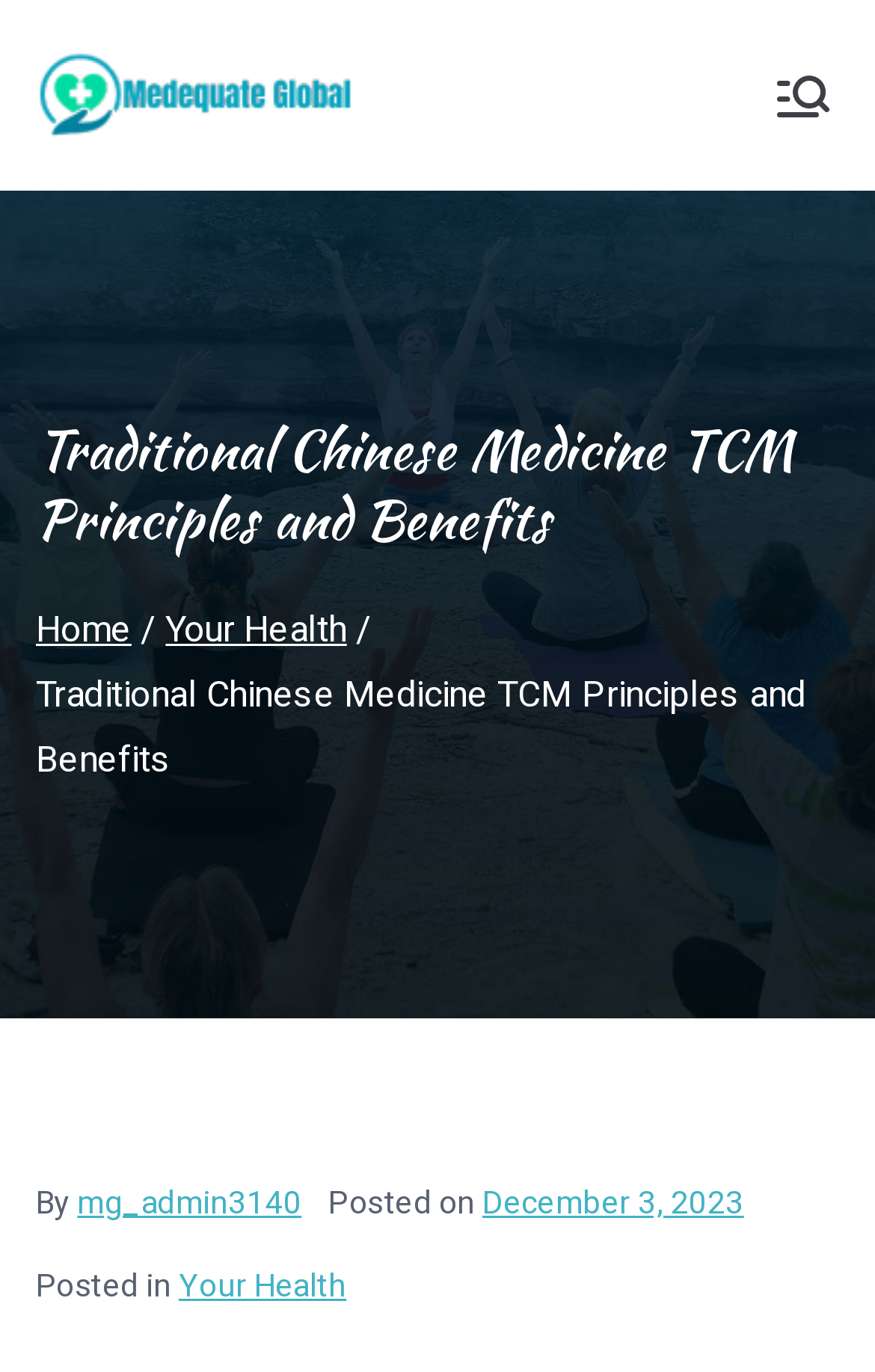Identify the bounding box coordinates of the clickable section necessary to follow the following instruction: "go to Medequate Global homepage". The coordinates should be presented as four float numbers from 0 to 1, i.e., [left, top, right, bottom].

[0.041, 0.033, 0.408, 0.106]